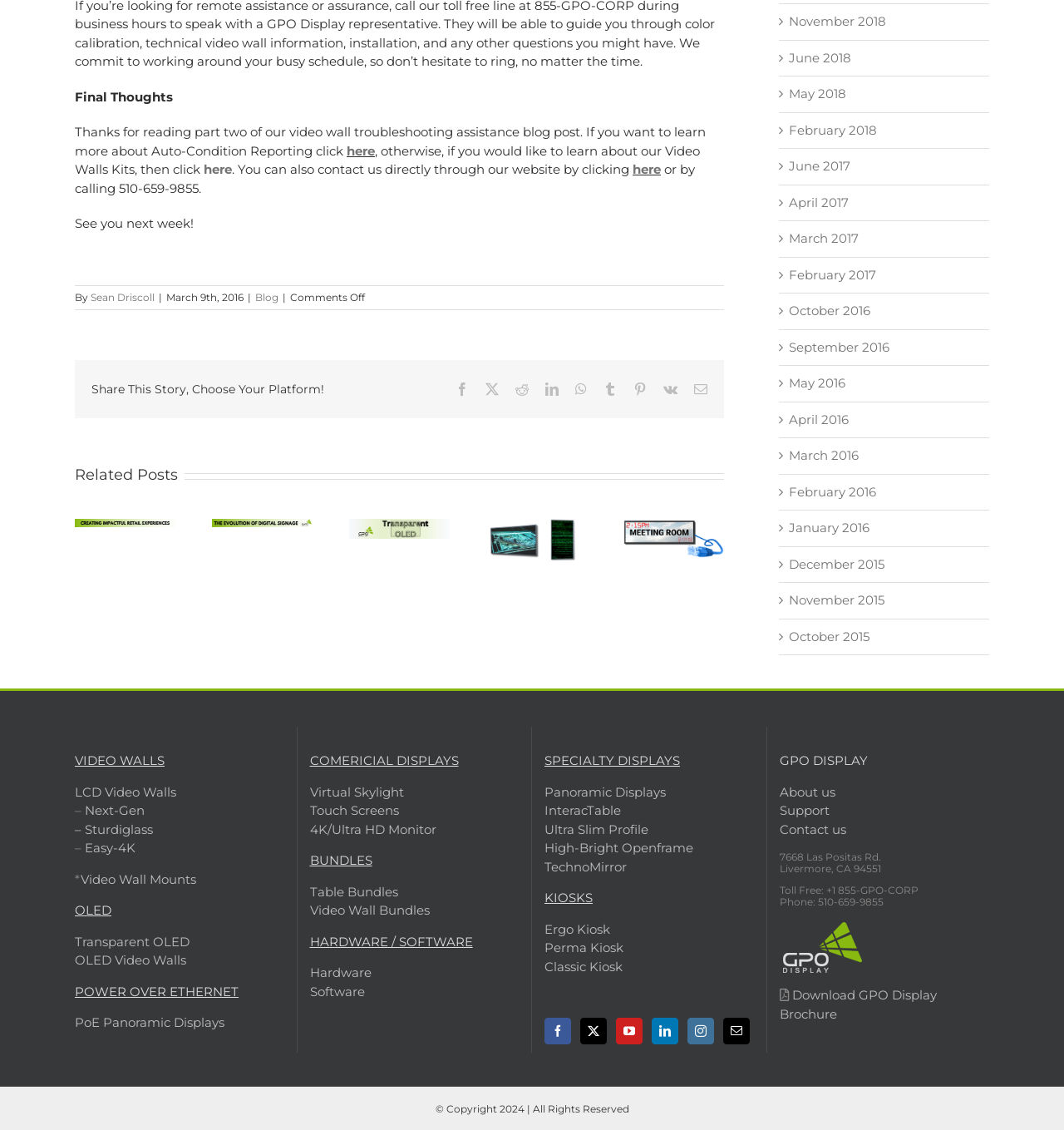Can you find the bounding box coordinates of the area I should click to execute the following instruction: "Click on 'Sean Driscoll' to view the author's profile"?

[0.085, 0.258, 0.145, 0.269]